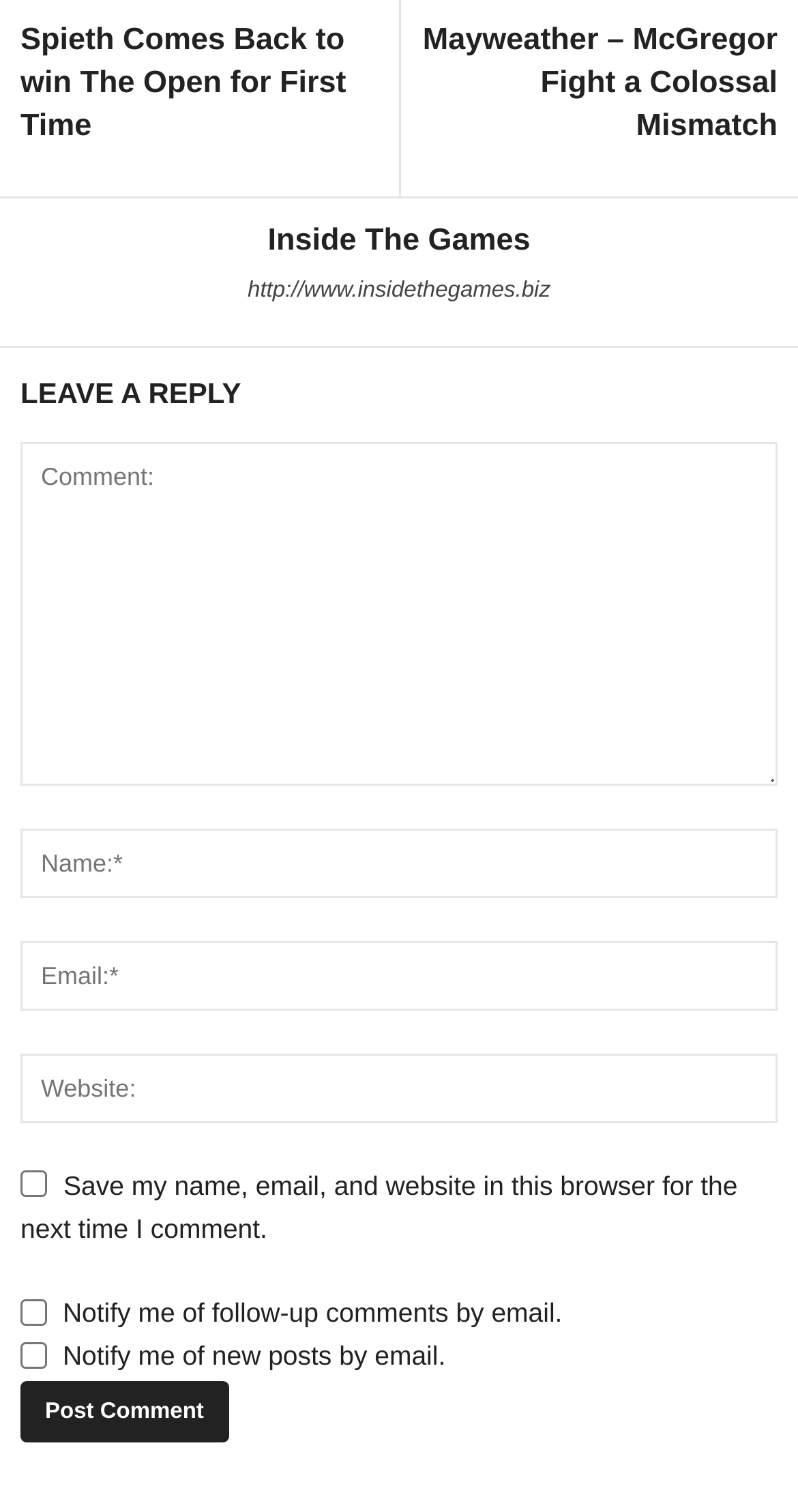Please provide a one-word or short phrase answer to the question:
How many checkboxes are available in the comment section?

3